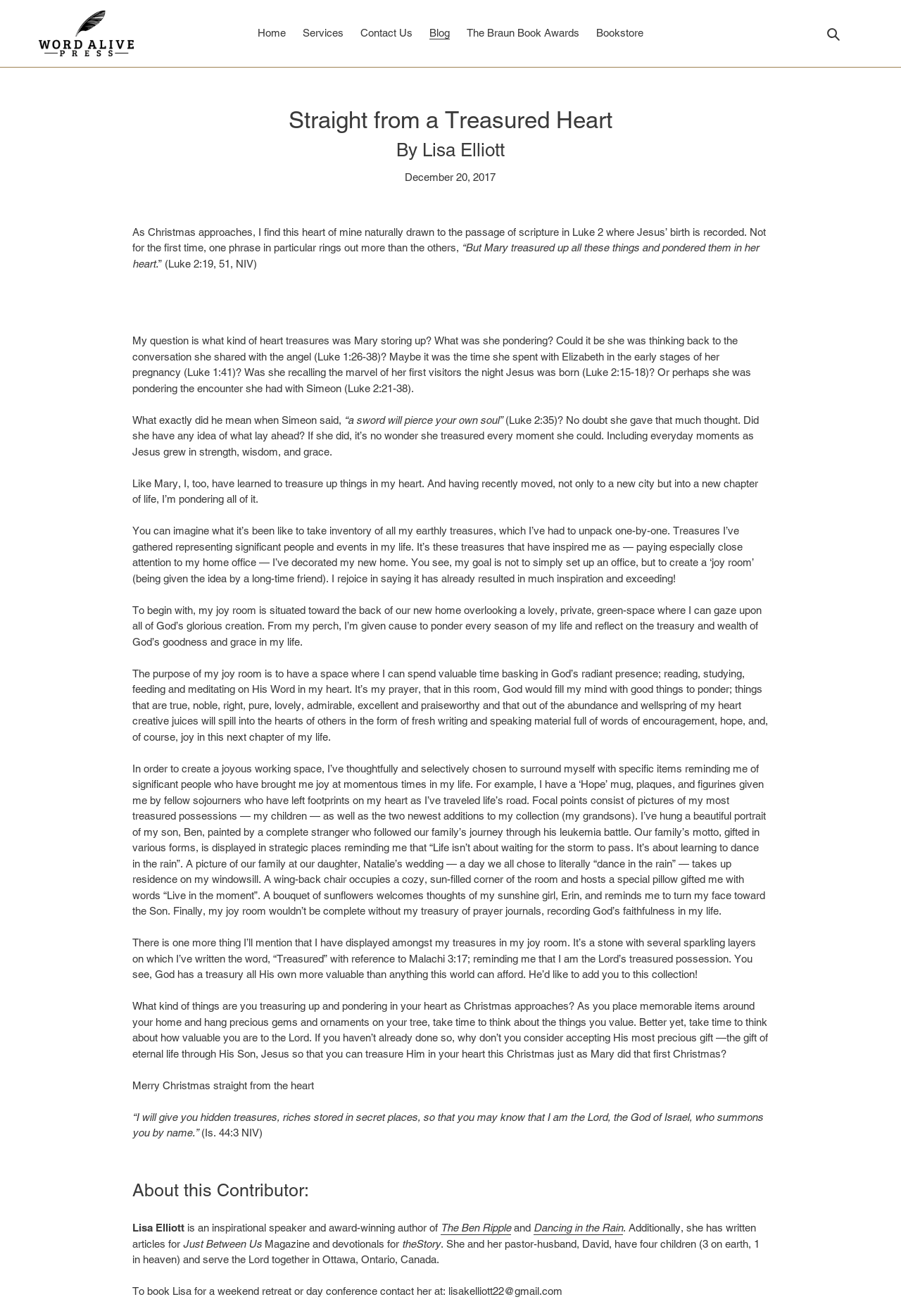Find the bounding box coordinates for the area that must be clicked to perform this action: "Search using the 'Search' button".

[0.912, 0.019, 0.94, 0.032]